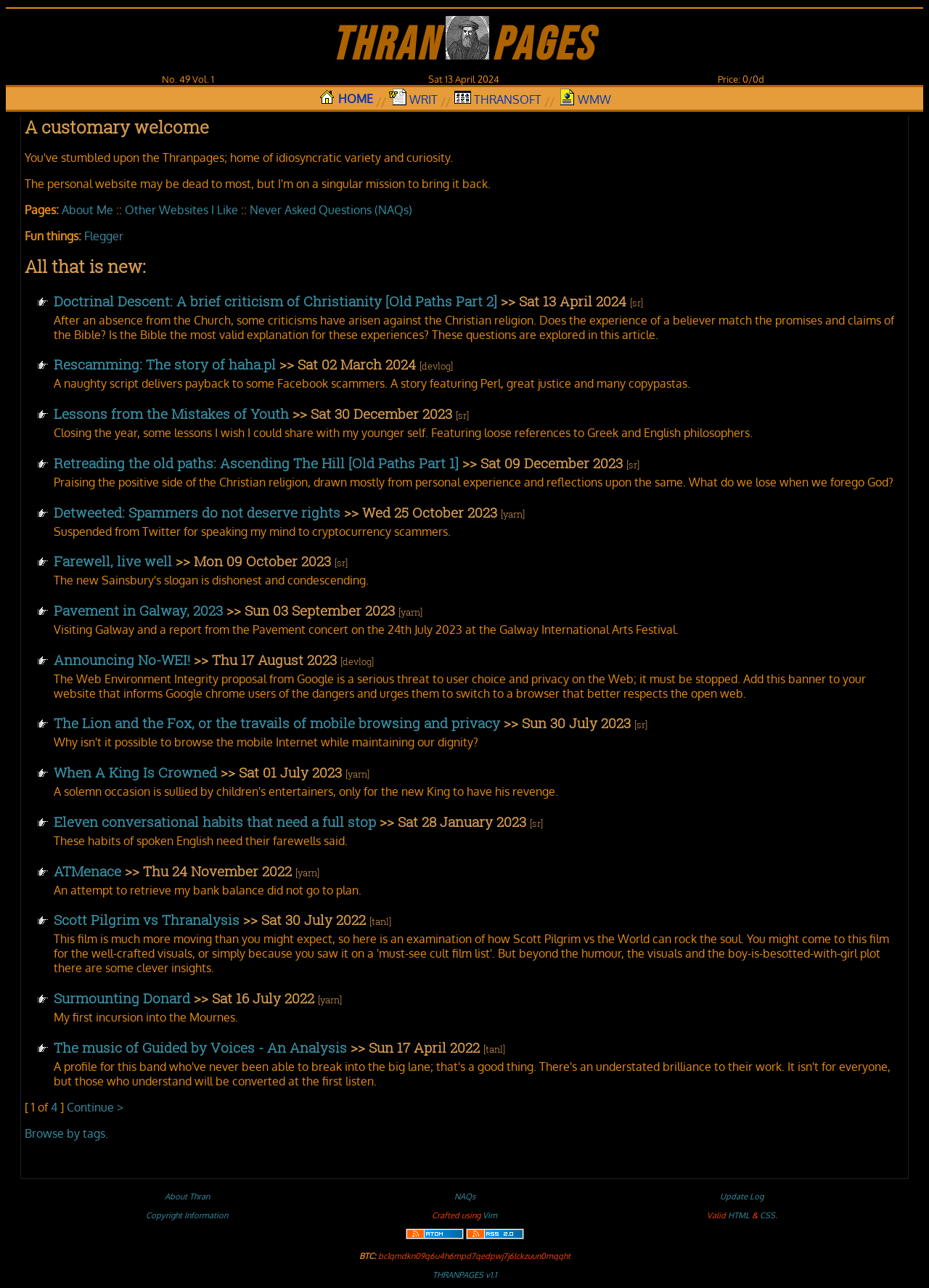How many articles are listed in the 'All that is new' section?
Based on the image, answer the question with as much detail as possible.

The 'All that is new' section lists 9 articles, each with a heading element and a corresponding link element, starting from 'Doctrinal Descent: A brief criticism of Christianity [Old Paths Part 2]' and ending with 'Eleven conversational habits that need a full stop'.